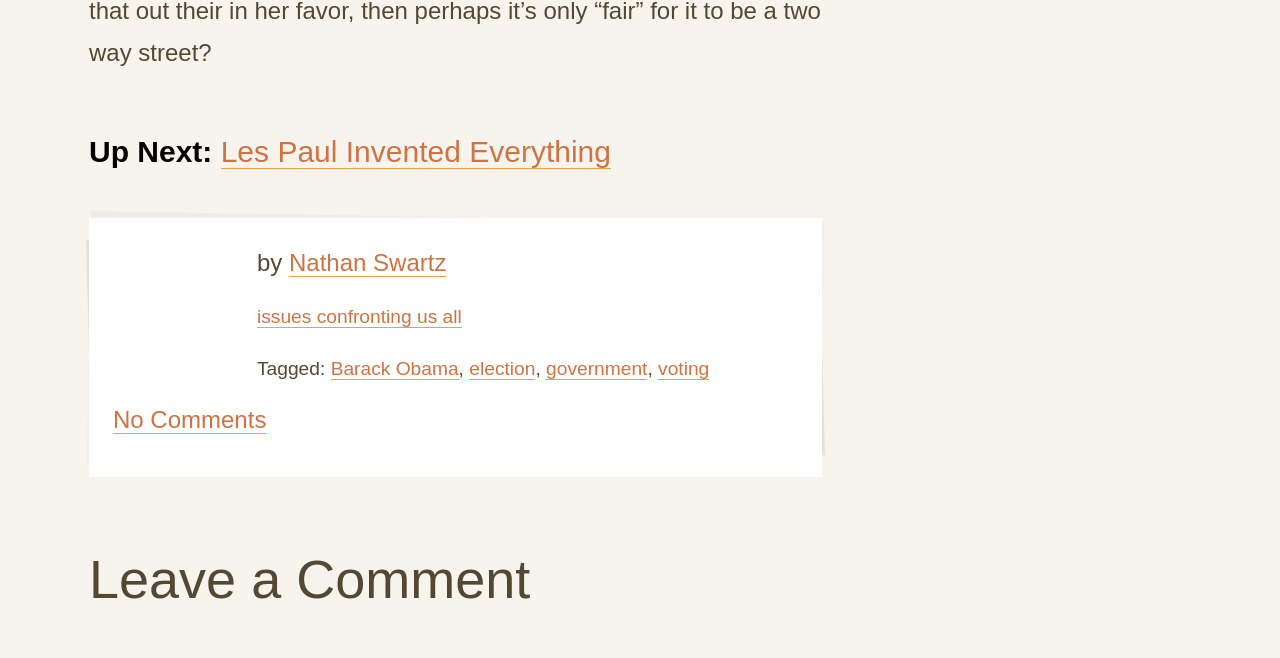Give the bounding box coordinates for the element described as: "Progressive Conservative Party of Alberta".

None